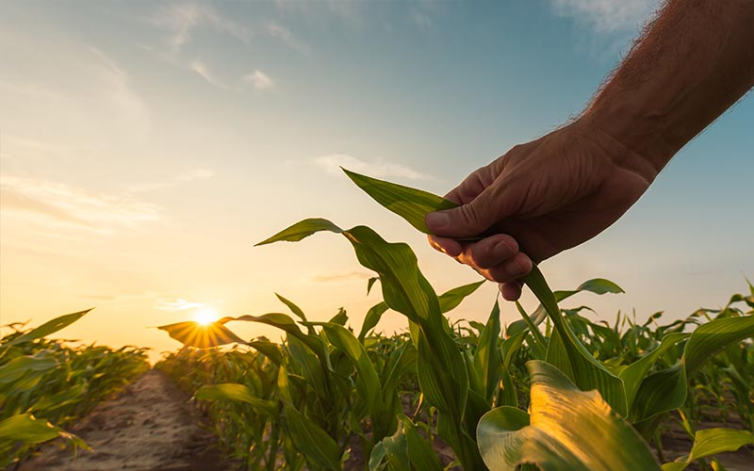Answer the following in one word or a short phrase: 
What is the color of the corn leaf?

Vibrant green